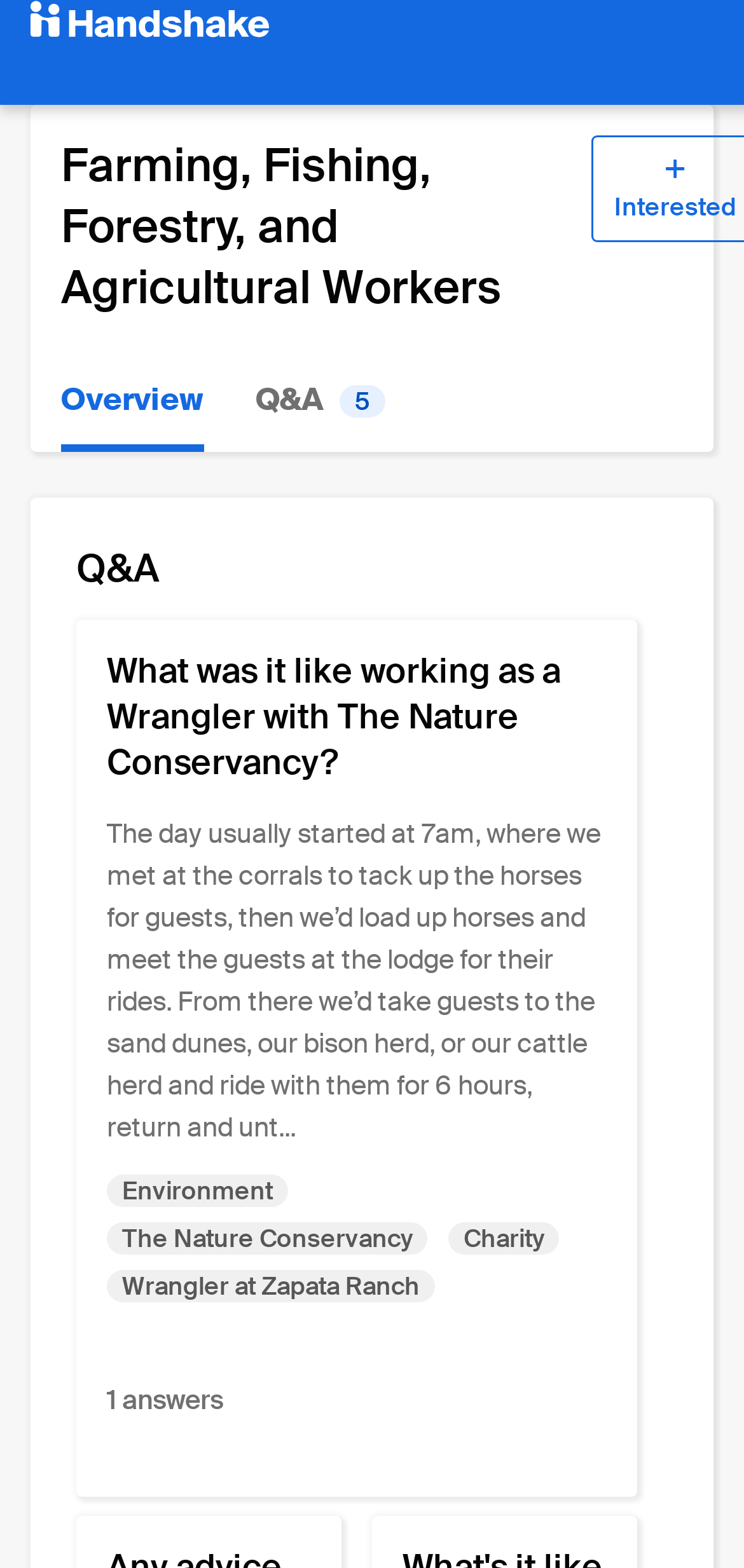Using the provided element description: "alt="Handshake"", determine the bounding box coordinates of the corresponding UI element in the screenshot.

[0.041, 0.001, 0.362, 0.021]